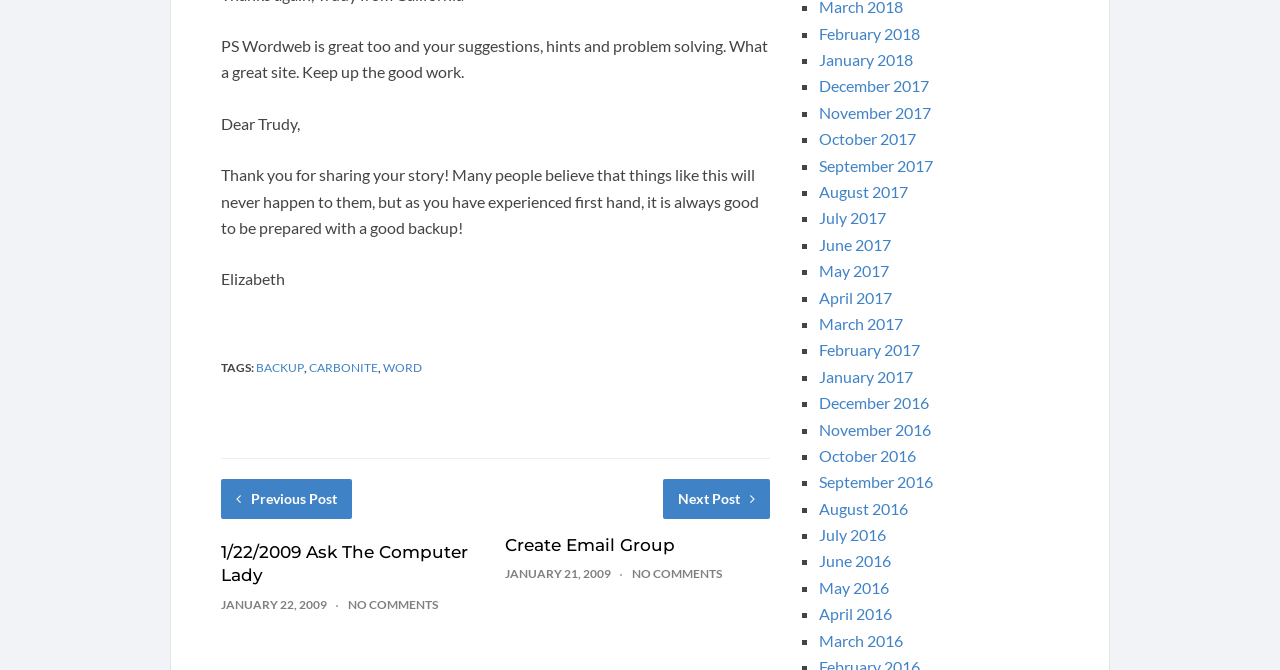Provide your answer to the question using just one word or phrase: How many months are listed in the archive?

24